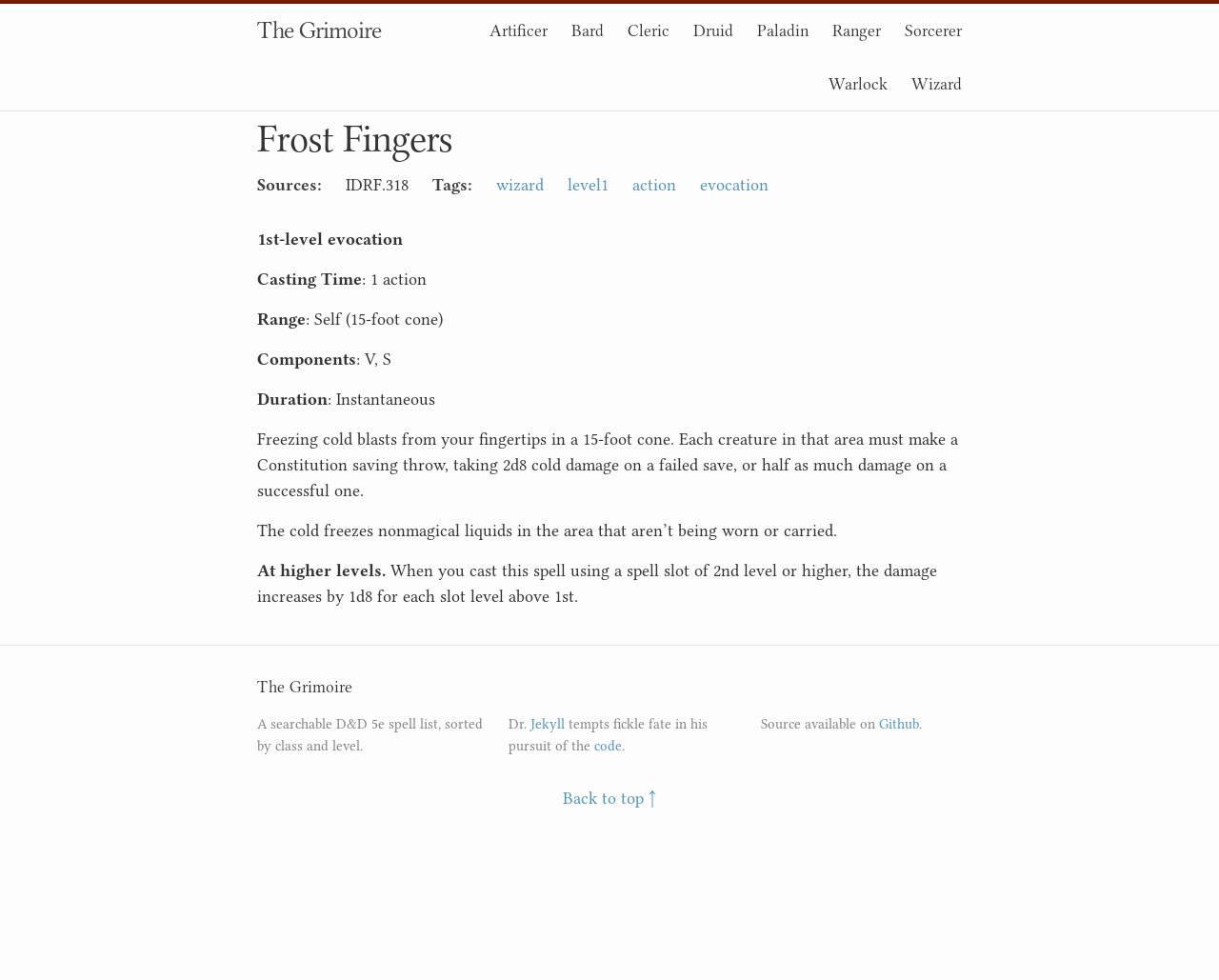Bounding box coordinates should be provided in the format (top-left x, top-left y, bottom-right x, bottom-right y) with all values between 0 and 1. Identify the bounding box for this UI element: The Grimoire

[0.211, 0.004, 0.312, 0.058]